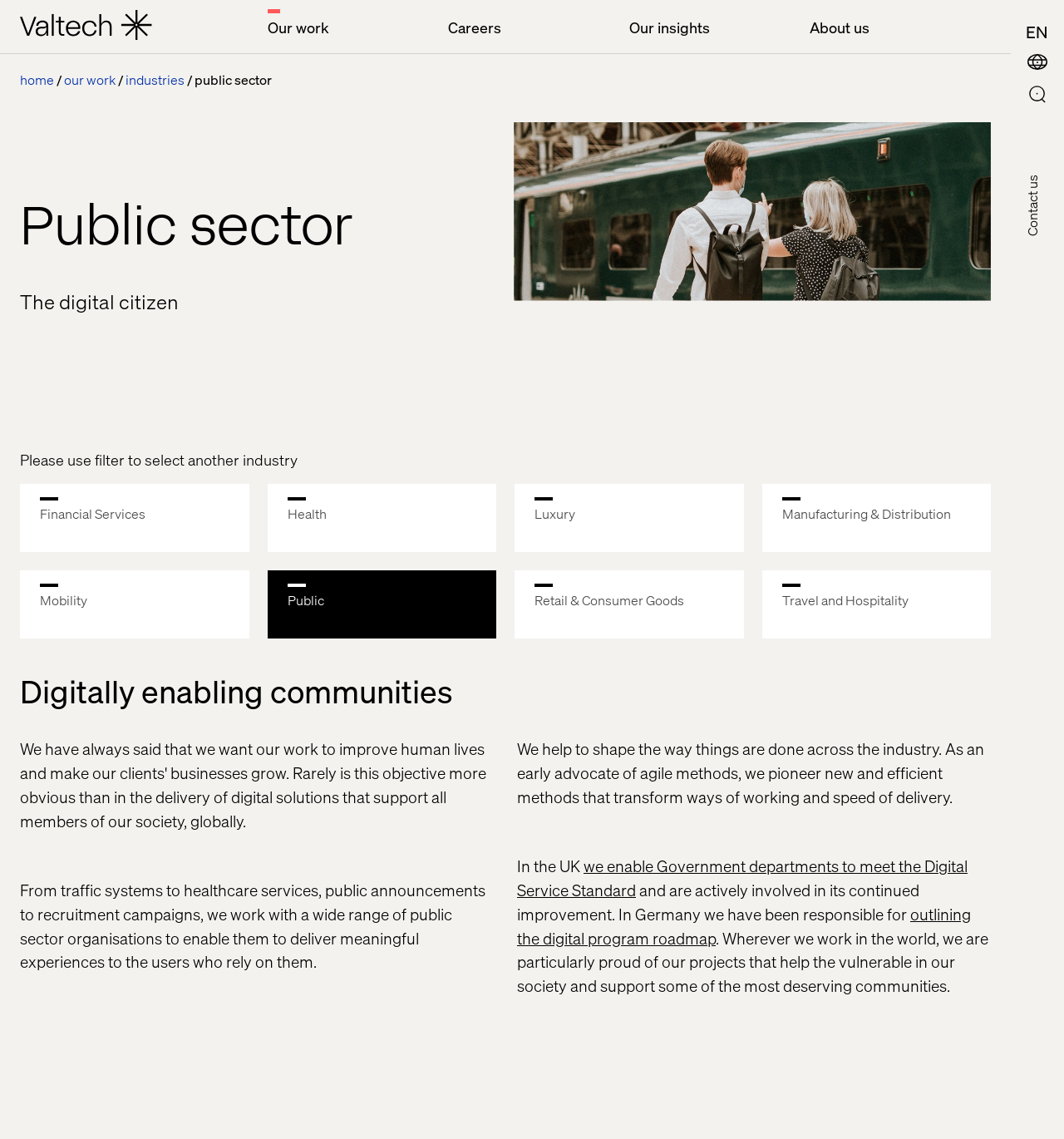Find the bounding box coordinates of the clickable region needed to perform the following instruction: "Click on Staff Product Designer job". The coordinates should be provided as four float numbers between 0 and 1, i.e., [left, top, right, bottom].

None